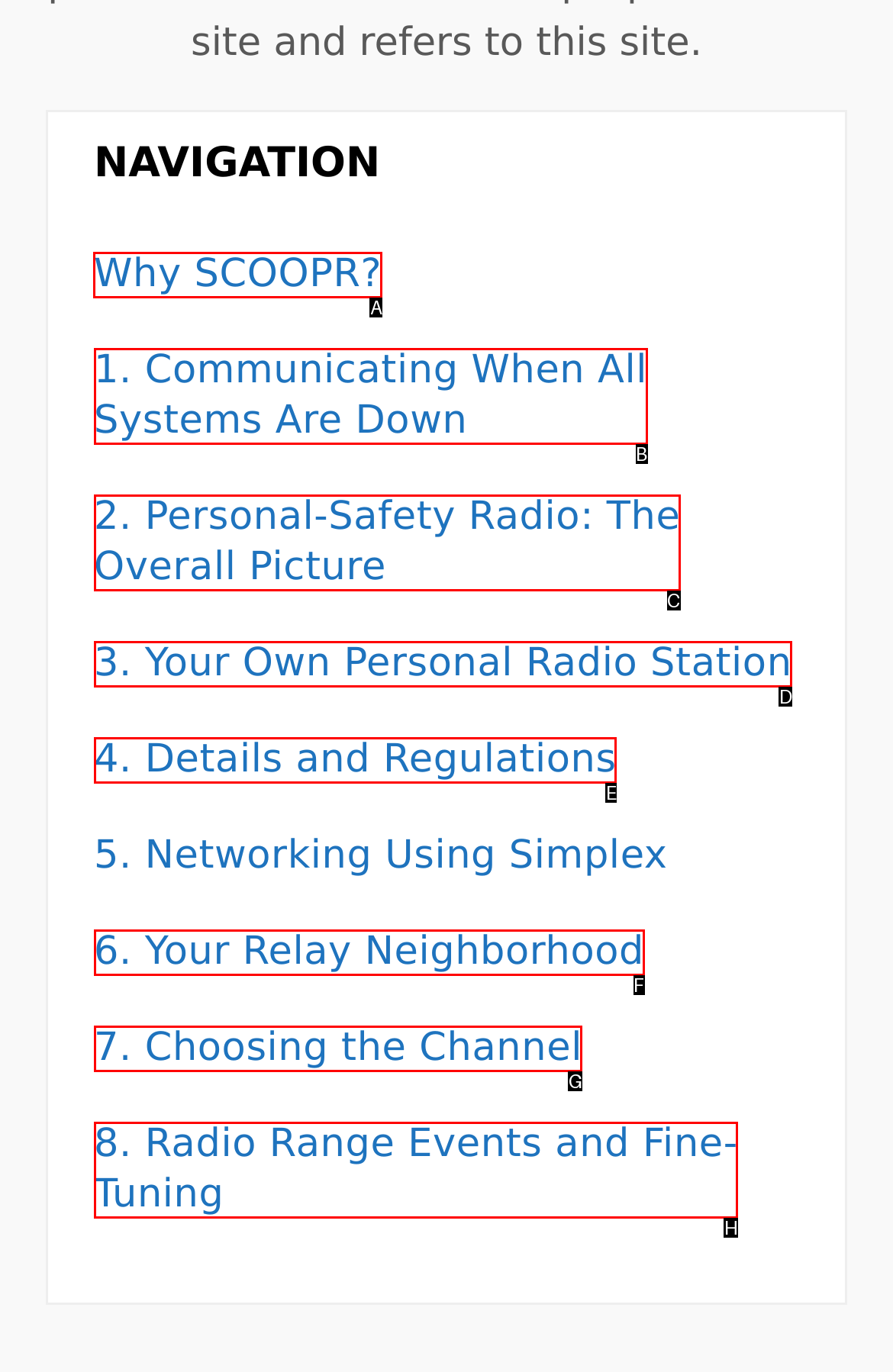To execute the task: Click on 'Why SCOOPR?', which one of the highlighted HTML elements should be clicked? Answer with the option's letter from the choices provided.

A